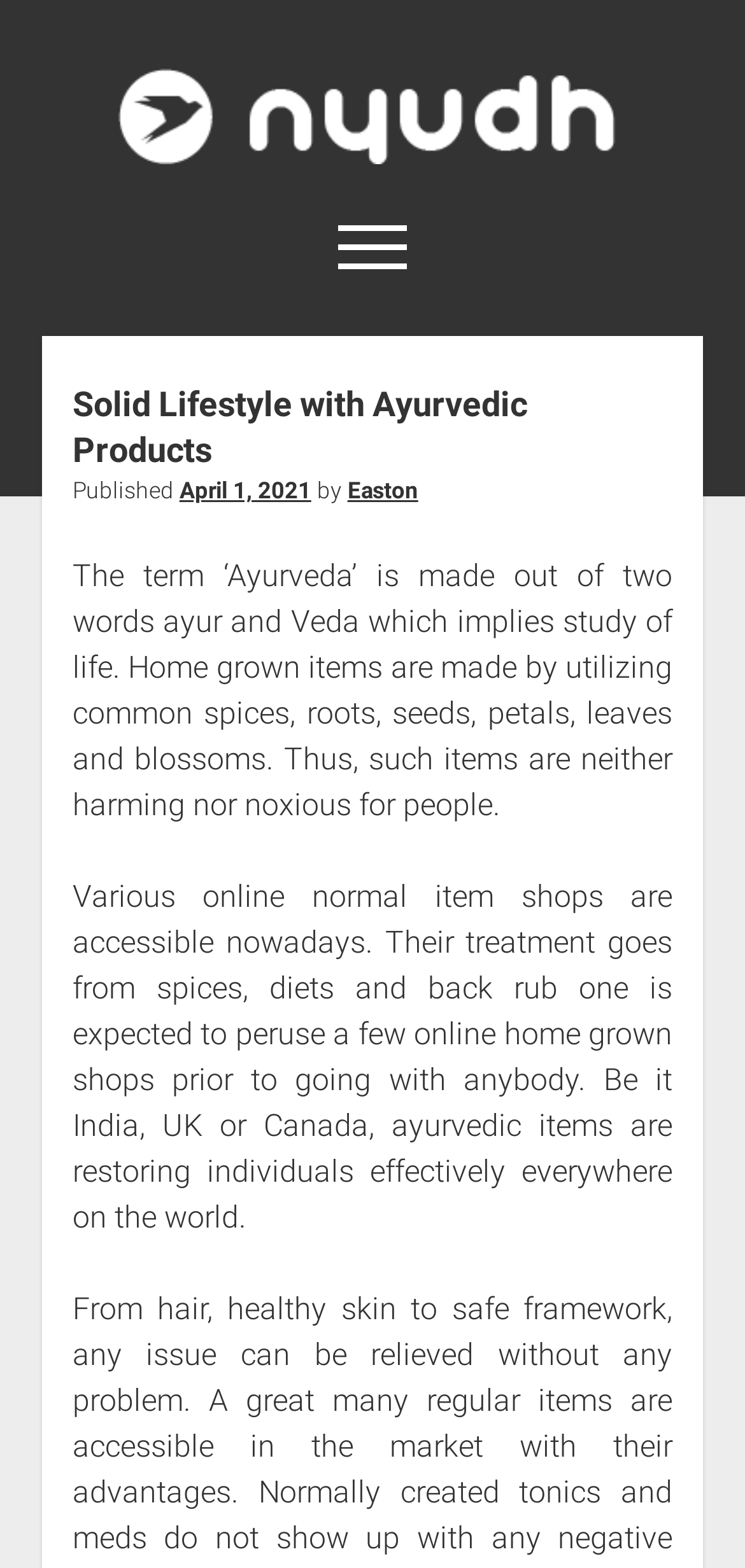Could you indicate the bounding box coordinates of the region to click in order to complete this instruction: "Open the menu".

[0.454, 0.144, 0.546, 0.178]